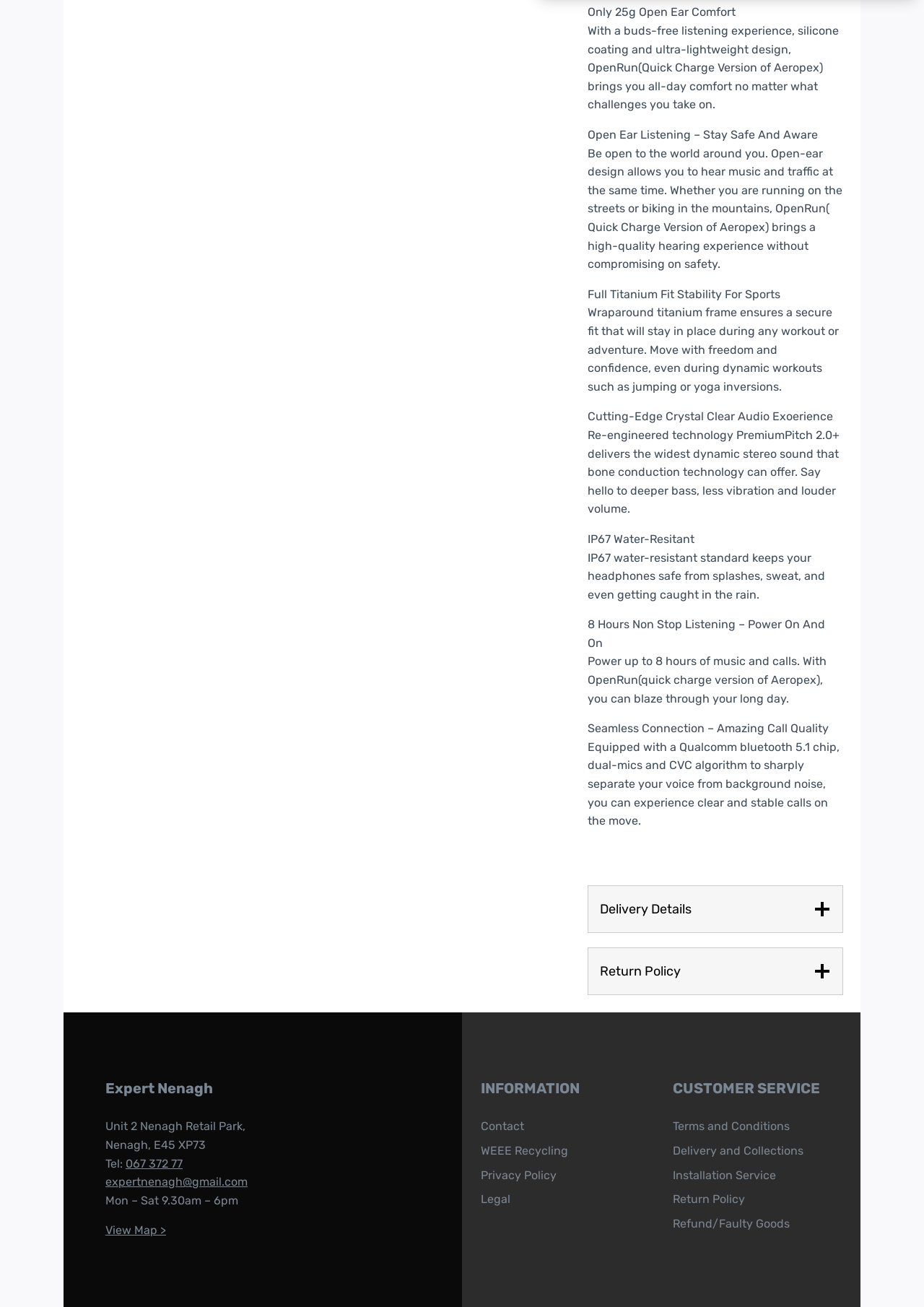Highlight the bounding box coordinates of the element you need to click to perform the following instruction: "Read return policy."

[0.636, 0.725, 0.912, 0.761]